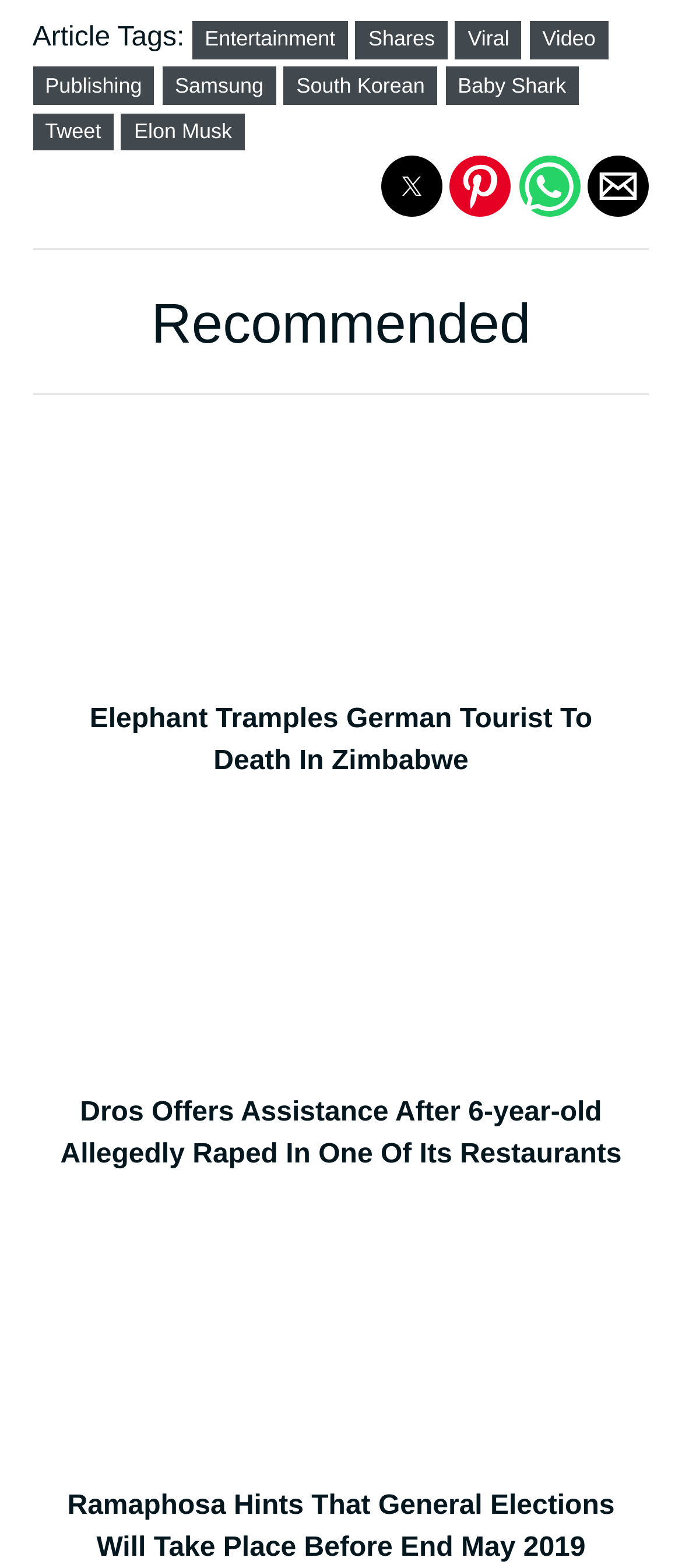What are the categories of articles on this webpage?
Please use the image to provide a one-word or short phrase answer.

Entertainment, Shares, Viral, Video, Publishing